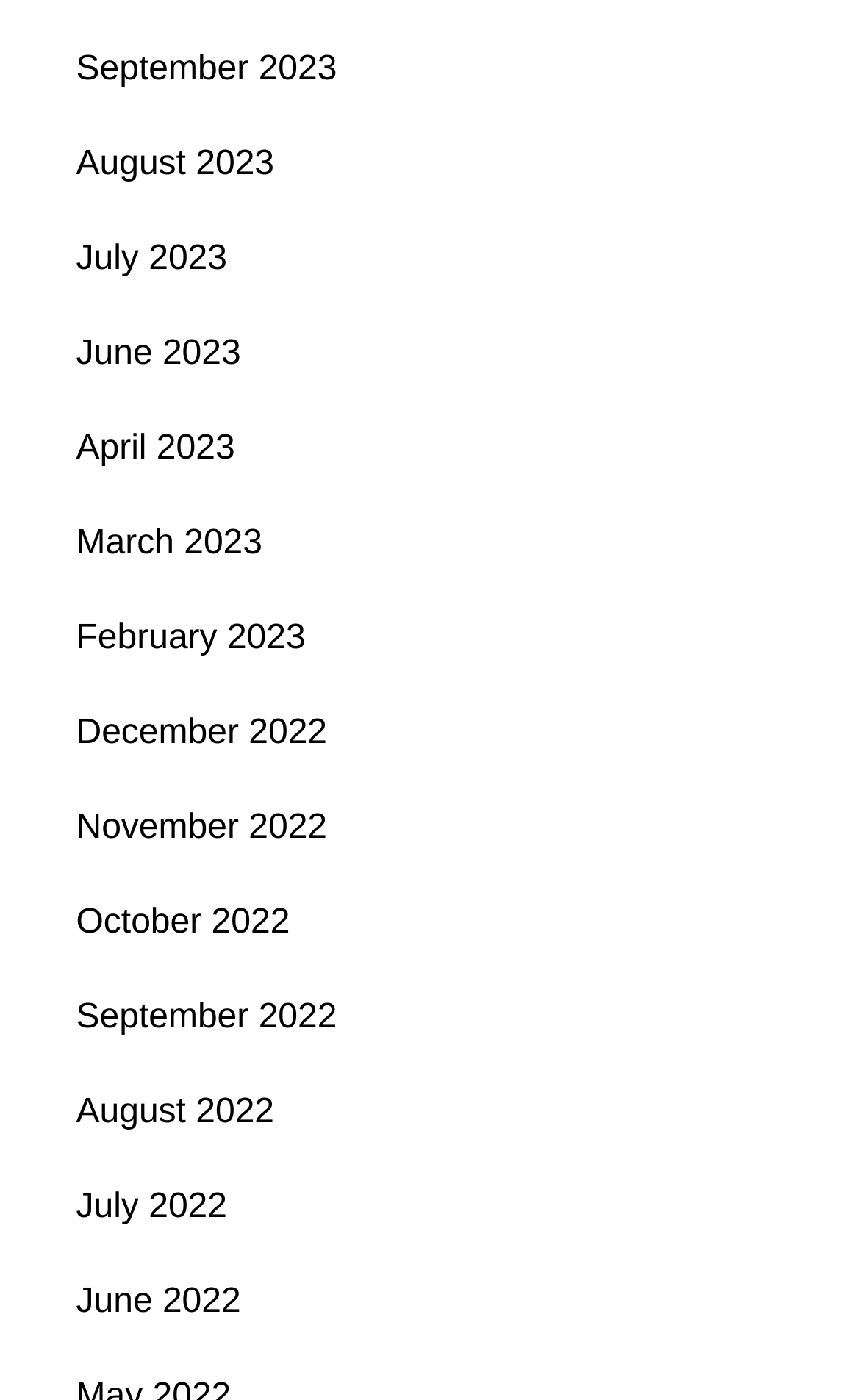How many links are there in total?
Refer to the image and provide a one-word or short phrase answer.

12